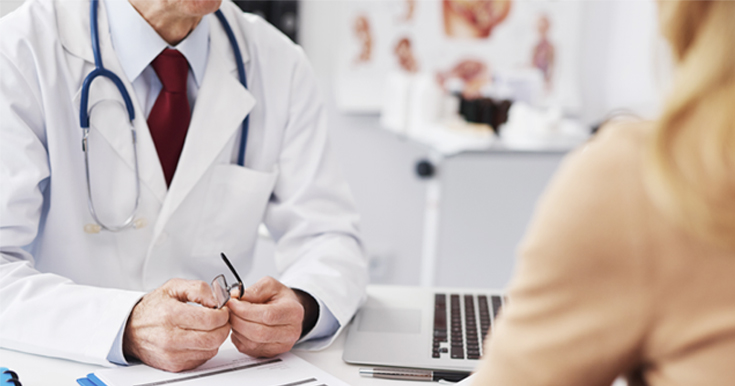What is on the table in front of the doctor?
Look at the screenshot and respond with a single word or phrase.

laptop and paperwork